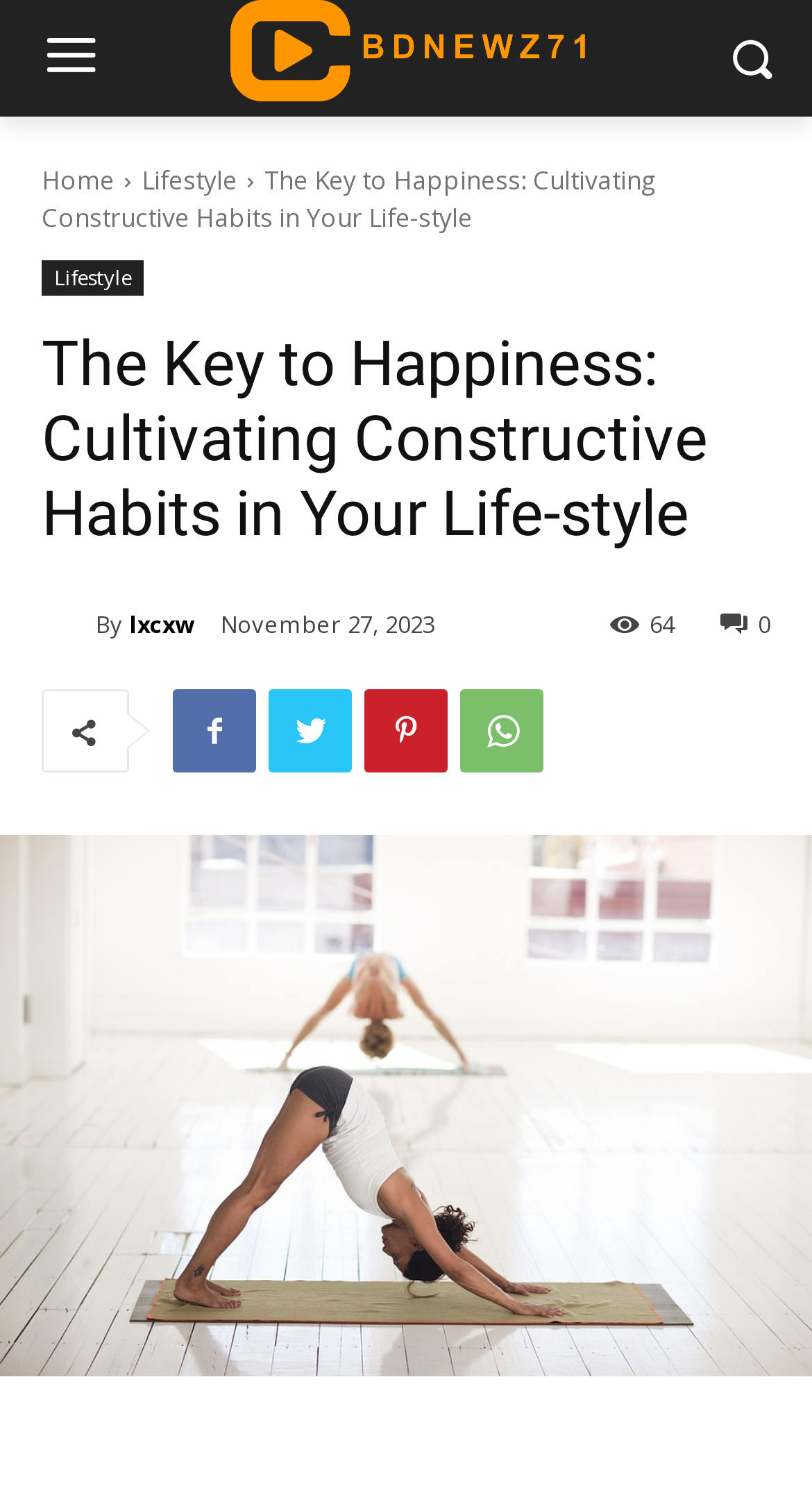Could you highlight the region that needs to be clicked to execute the instruction: "View the post details"?

[0.051, 0.403, 0.118, 0.431]